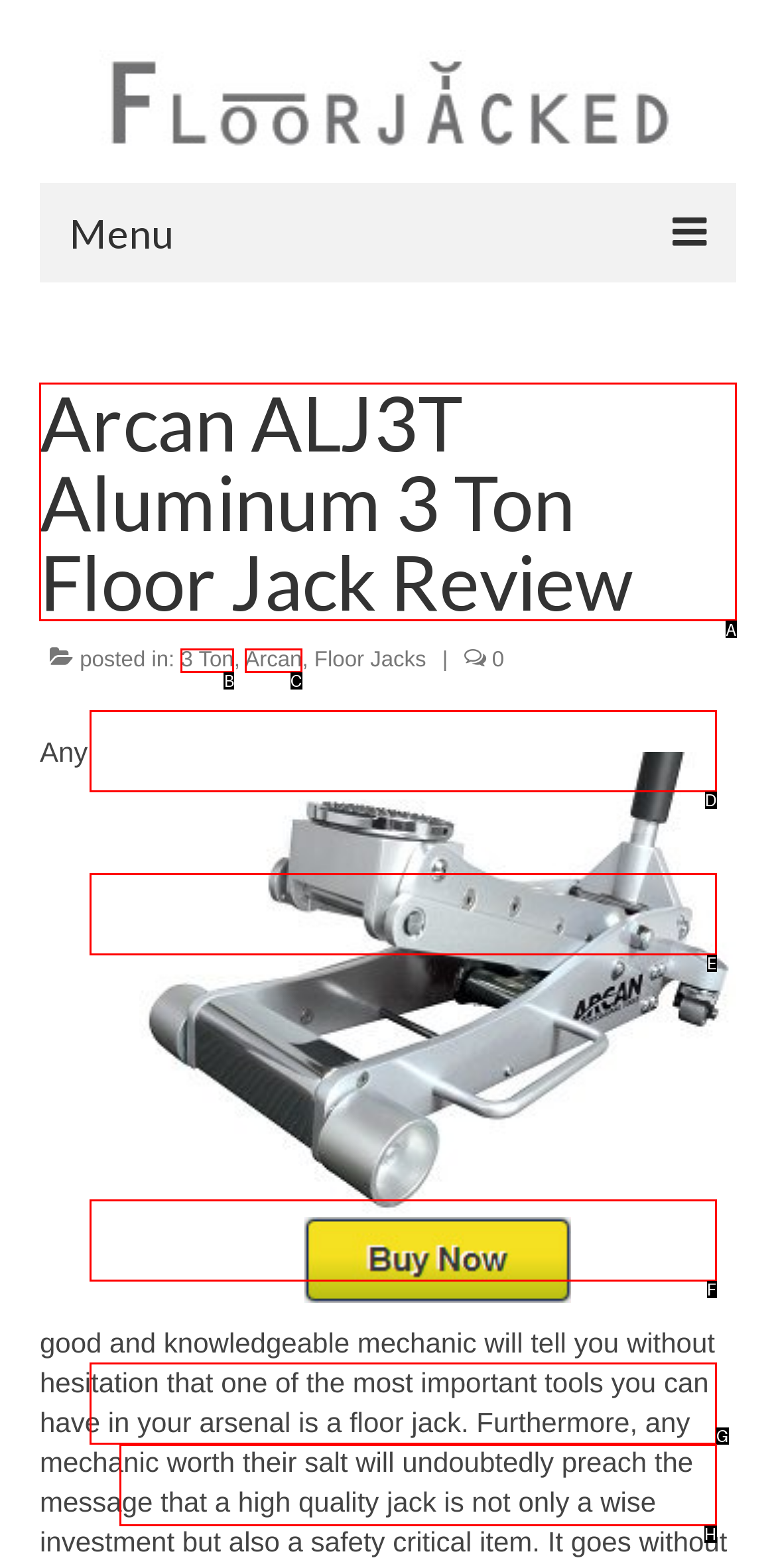Choose the HTML element that needs to be clicked for the given task: Read the review of Arcan ALJ3T Aluminum 3 Ton Floor Jack Respond by giving the letter of the chosen option.

A